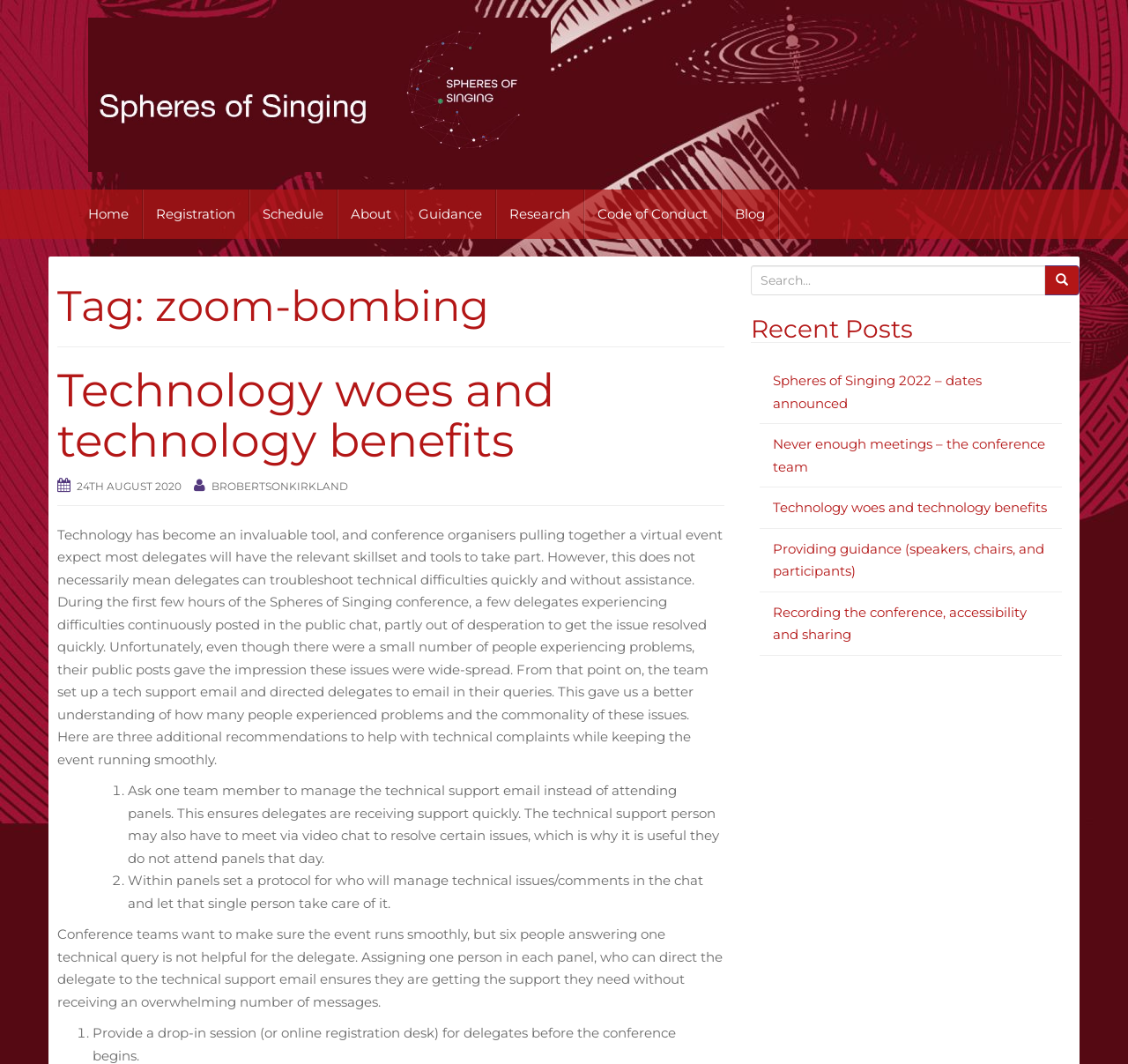Using the image as a reference, answer the following question in as much detail as possible:
What is the topic of the blog post?

The topic of the blog post can be inferred from the title 'Technology woes and technology benefits' and the text which discusses the technical difficulties faced by delegates during the conference and provides recommendations to resolve them.